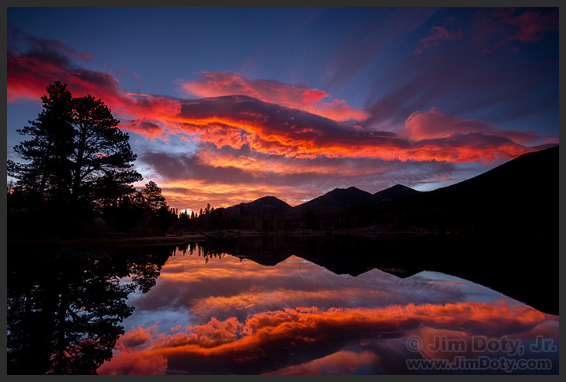What time of day is depicted in the image?
We need a detailed and exhaustive answer to the question. Please elaborate.

The caption describes the image as capturing a 'breathtaking dawn scene', indicating that the time of day depicted in the image is dawn.